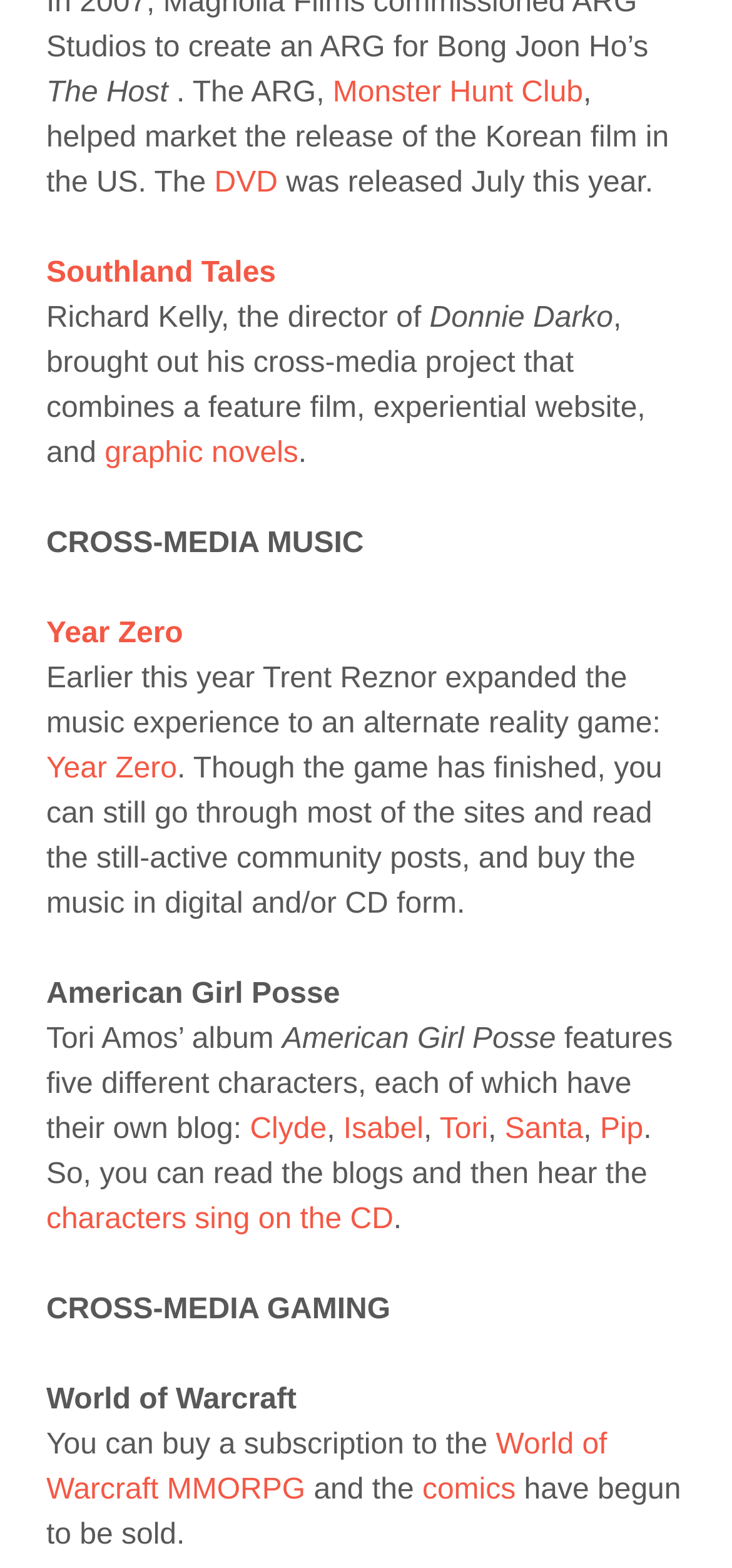Please give a short response to the question using one word or a phrase:
What is the name of Trent Reznor's alternate reality game?

Year Zero